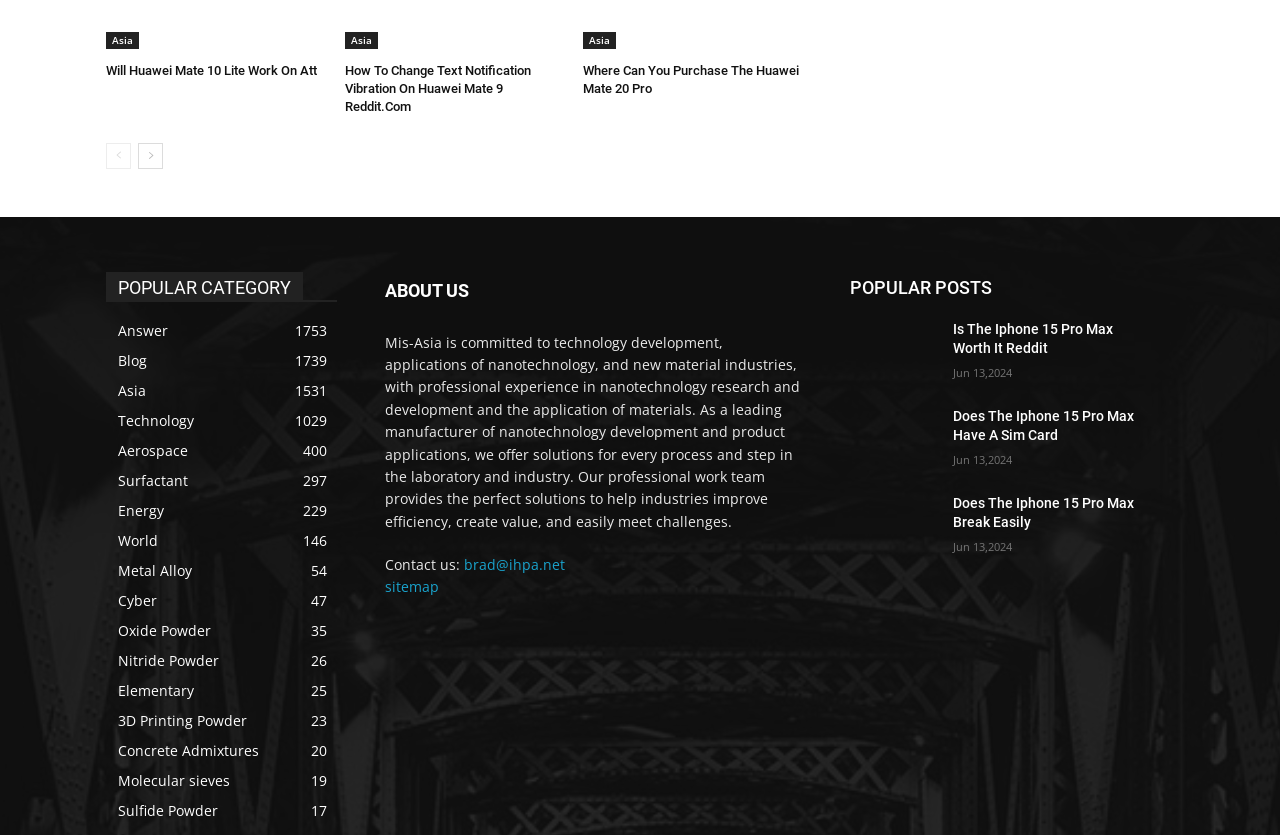Examine the image carefully and respond to the question with a detailed answer: 
How many popular categories are listed?

The webpage lists 10 popular categories, including Answer, Blog, Asia, Technology, Aerospace, Surfactant, Energy, World, Metal Alloy, and Cyber, which are displayed as links.